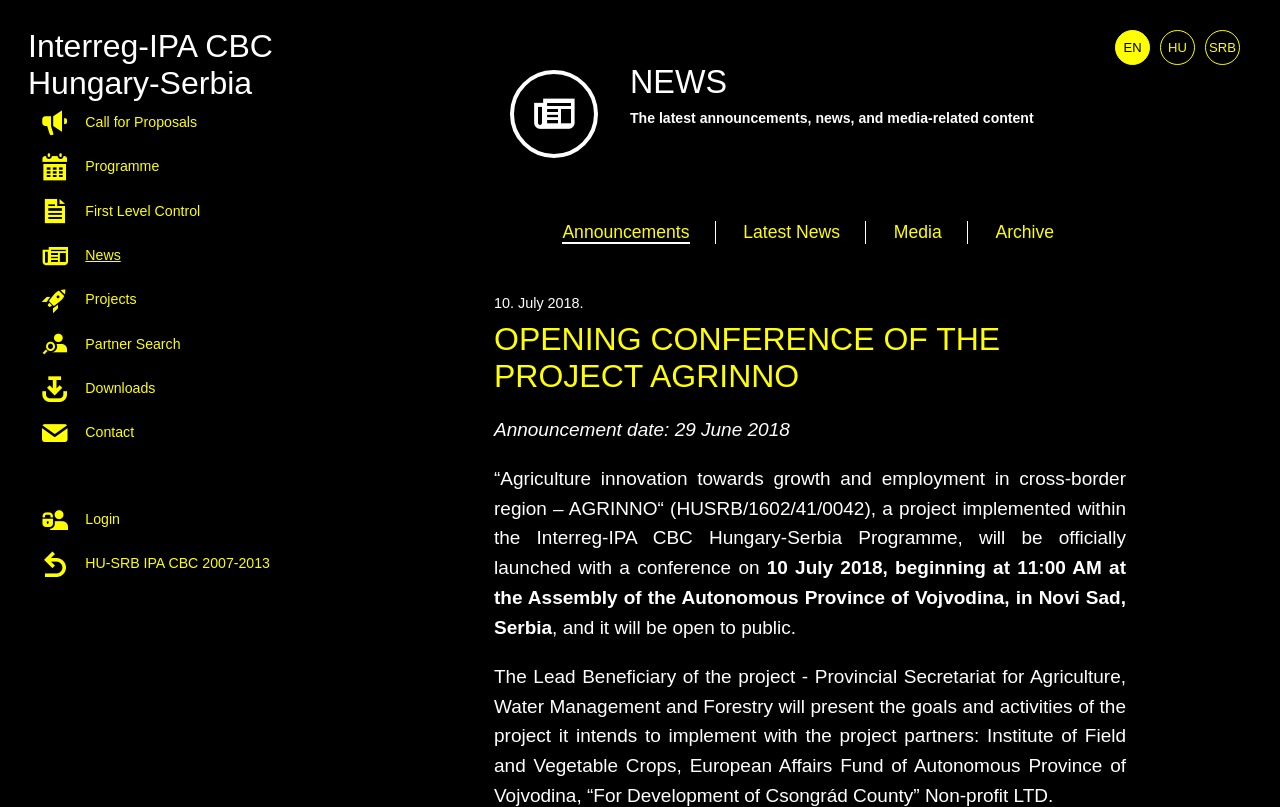Please find the bounding box coordinates of the element's region to be clicked to carry out this instruction: "Visit the Programme page".

[0.03, 0.179, 0.266, 0.234]